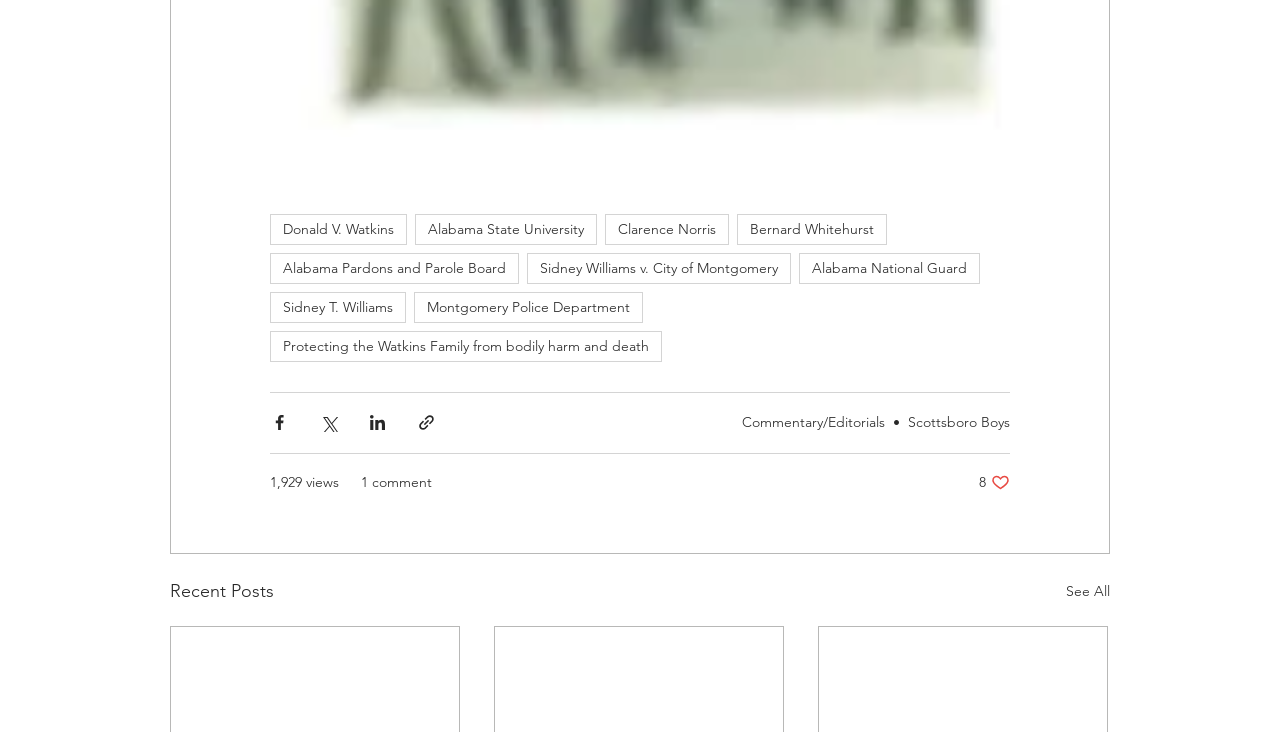Give a one-word or short phrase answer to the question: 
What is the purpose of the buttons with Facebook, Twitter, and LinkedIn icons?

Share via social media